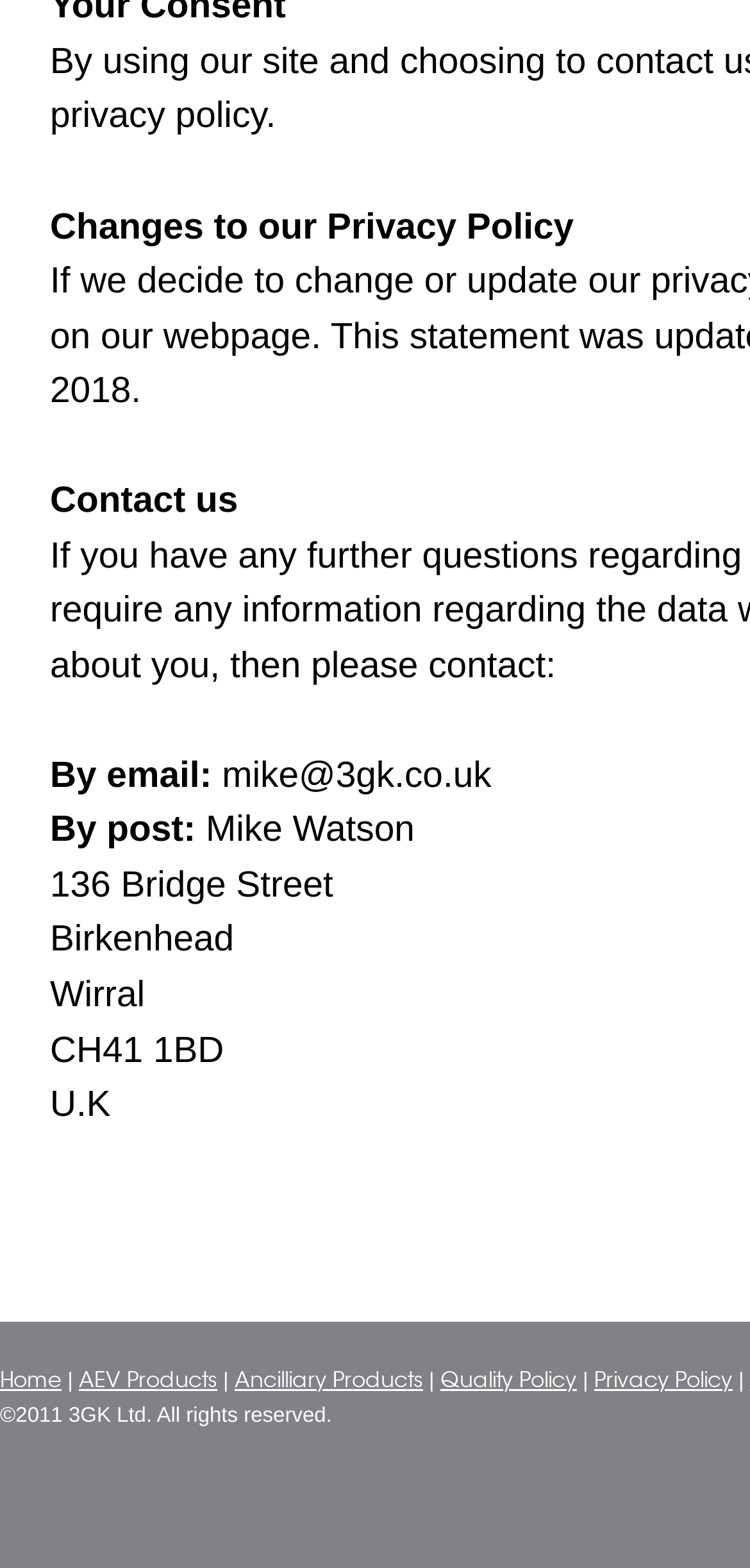Using the description: "Home", determine the UI element's bounding box coordinates. Ensure the coordinates are in the format of four float numbers between 0 and 1, i.e., [left, top, right, bottom].

[0.0, 0.871, 0.082, 0.888]